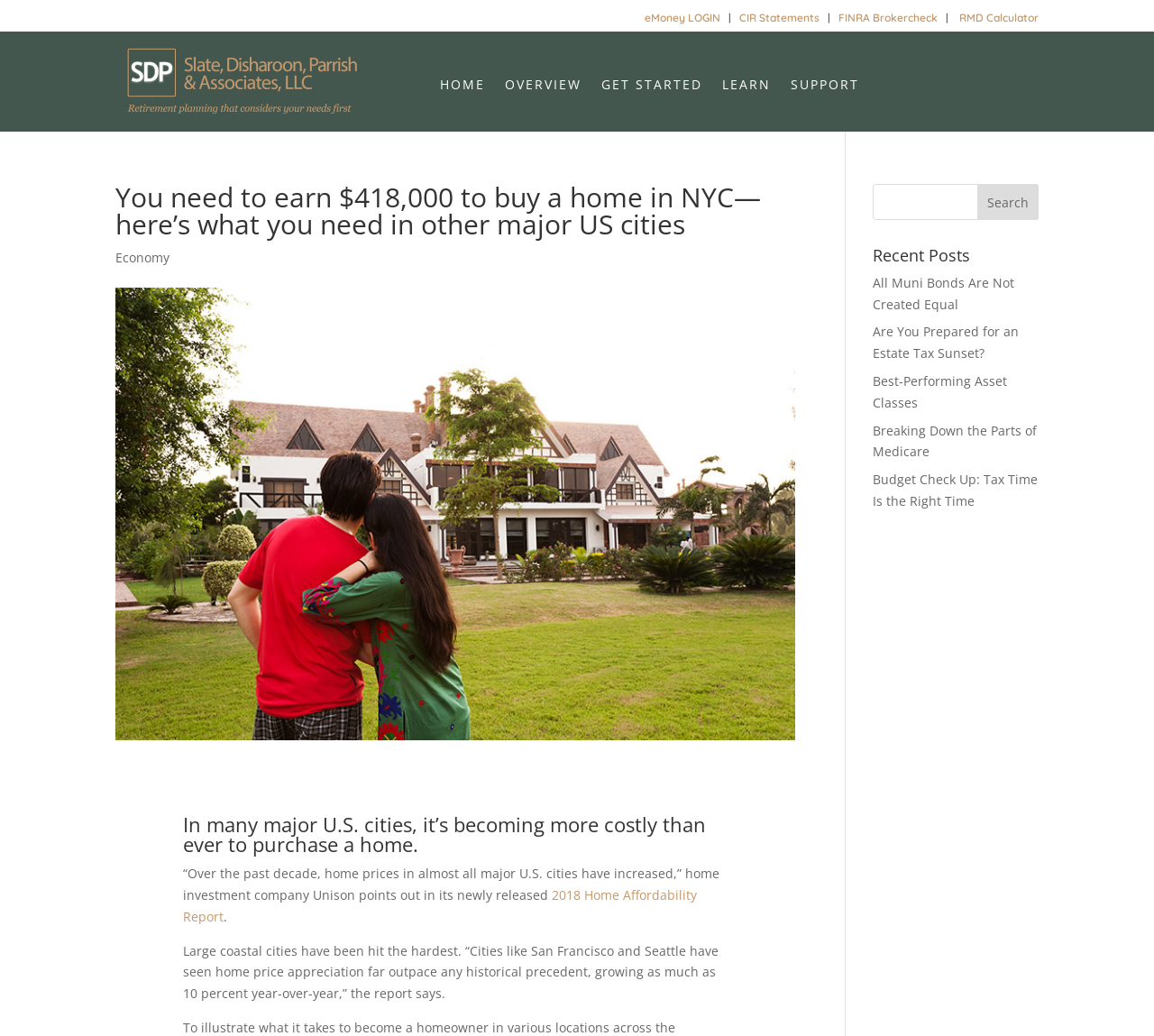What is the purpose of the search bar?
Using the image provided, answer with just one word or phrase.

To search the website